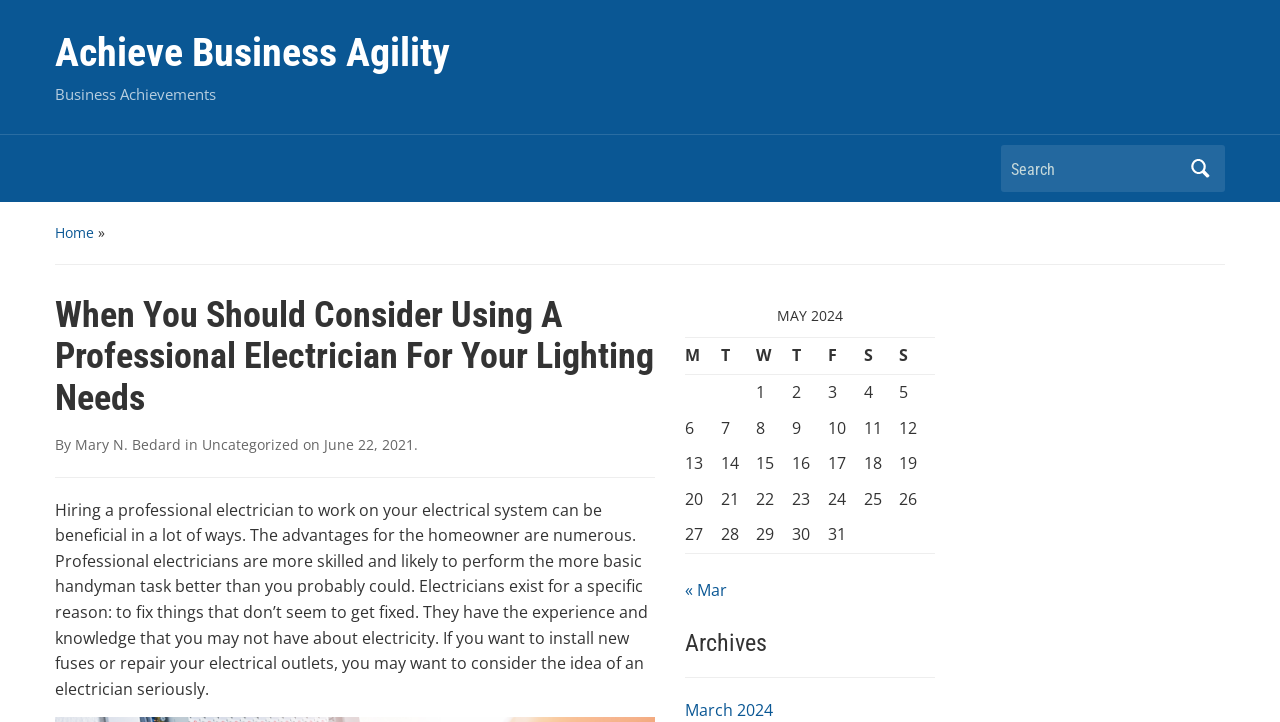Determine the bounding box coordinates of the clickable element to complete this instruction: "View the calendar for May 2024". Provide the coordinates in the format of four float numbers between 0 and 1, [left, top, right, bottom].

[0.535, 0.409, 0.73, 0.767]